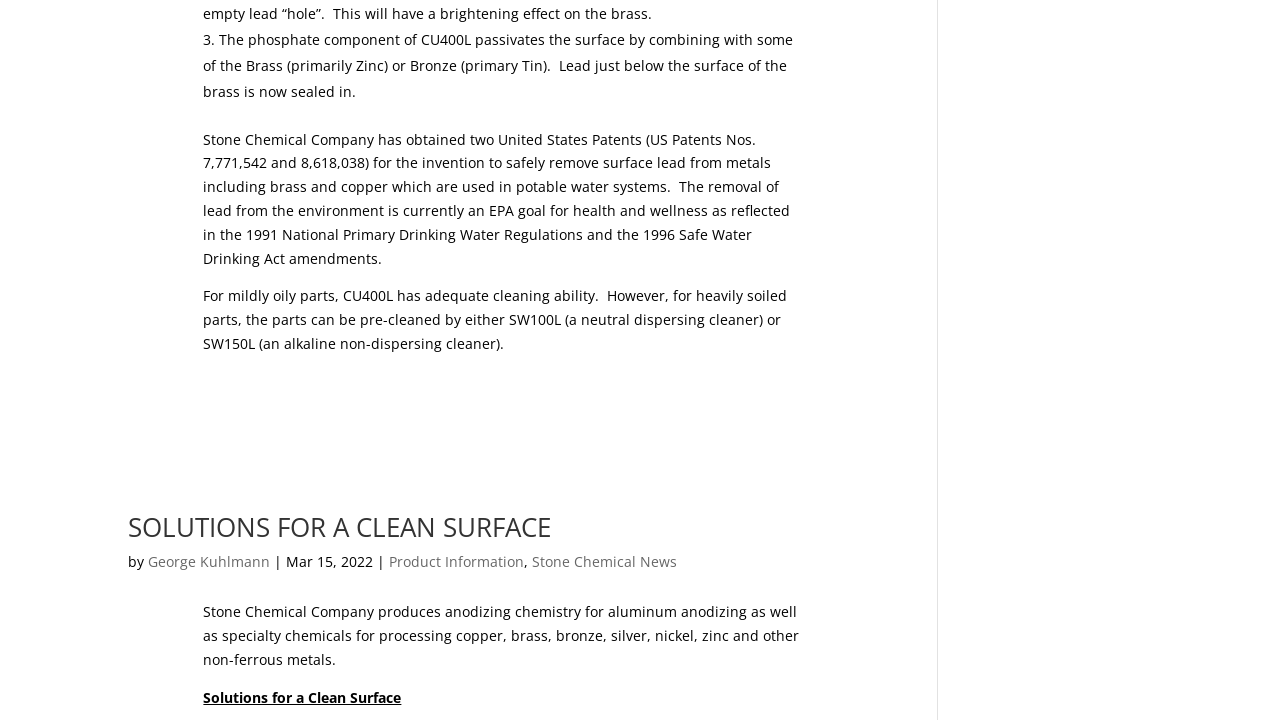Look at the image and answer the question in detail:
When was the article published?

The publication date of the article is mentioned as 'Mar 15, 2022', which is a link, indicating that it might be a clickable link to the article's publication page or other related information.